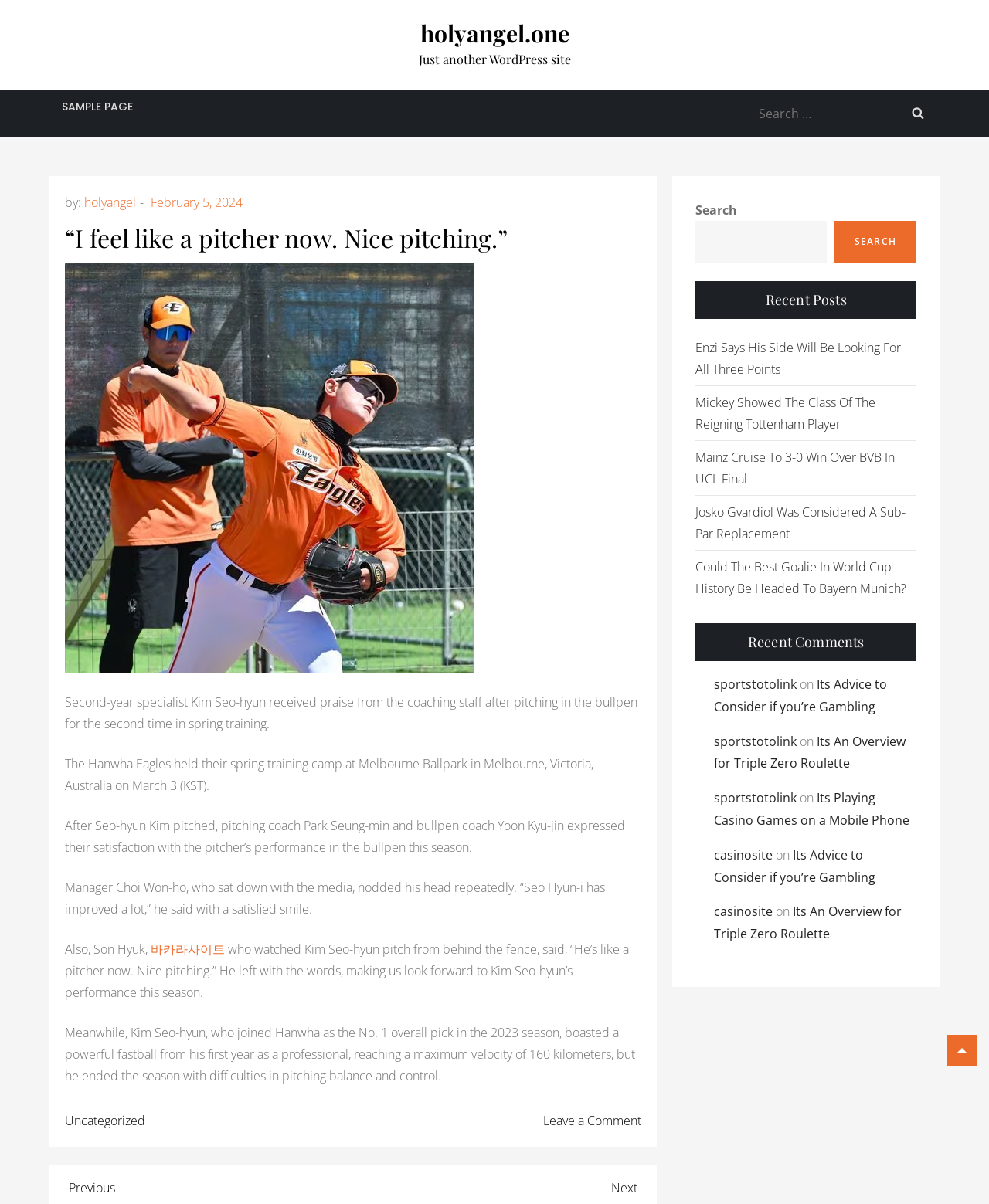Please provide the bounding box coordinate of the region that matches the element description: parent_node: SEARCH name="s". Coordinates should be in the format (top-left x, top-left y, bottom-right x, bottom-right y) and all values should be between 0 and 1.

[0.703, 0.183, 0.836, 0.218]